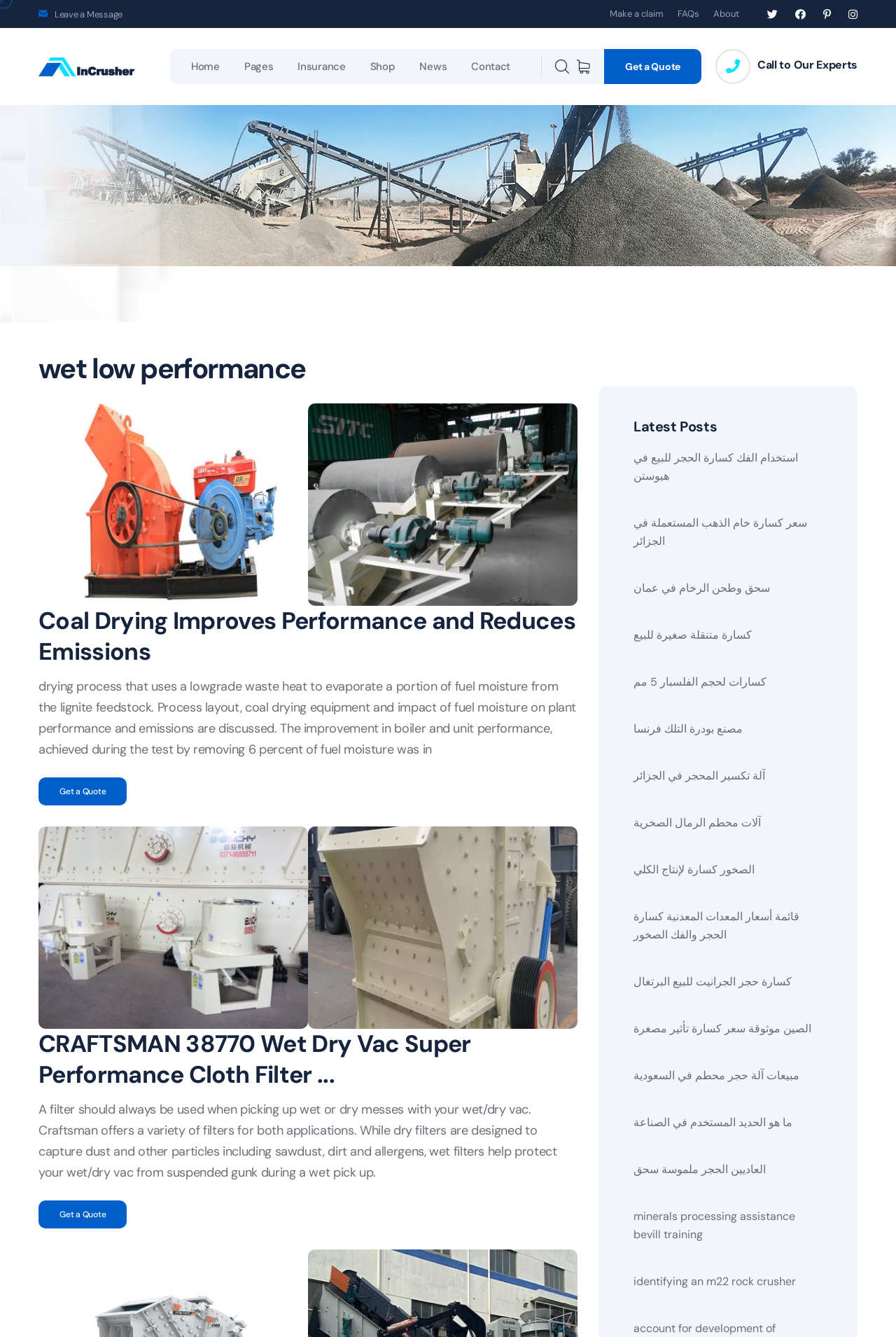Given the element description Make a claim, identify the bounding box coordinates for the UI element on the webpage screenshot. The format should be (top-left x, top-left y, bottom-right x, bottom-right y), with values between 0 and 1.

[0.68, 0.004, 0.741, 0.017]